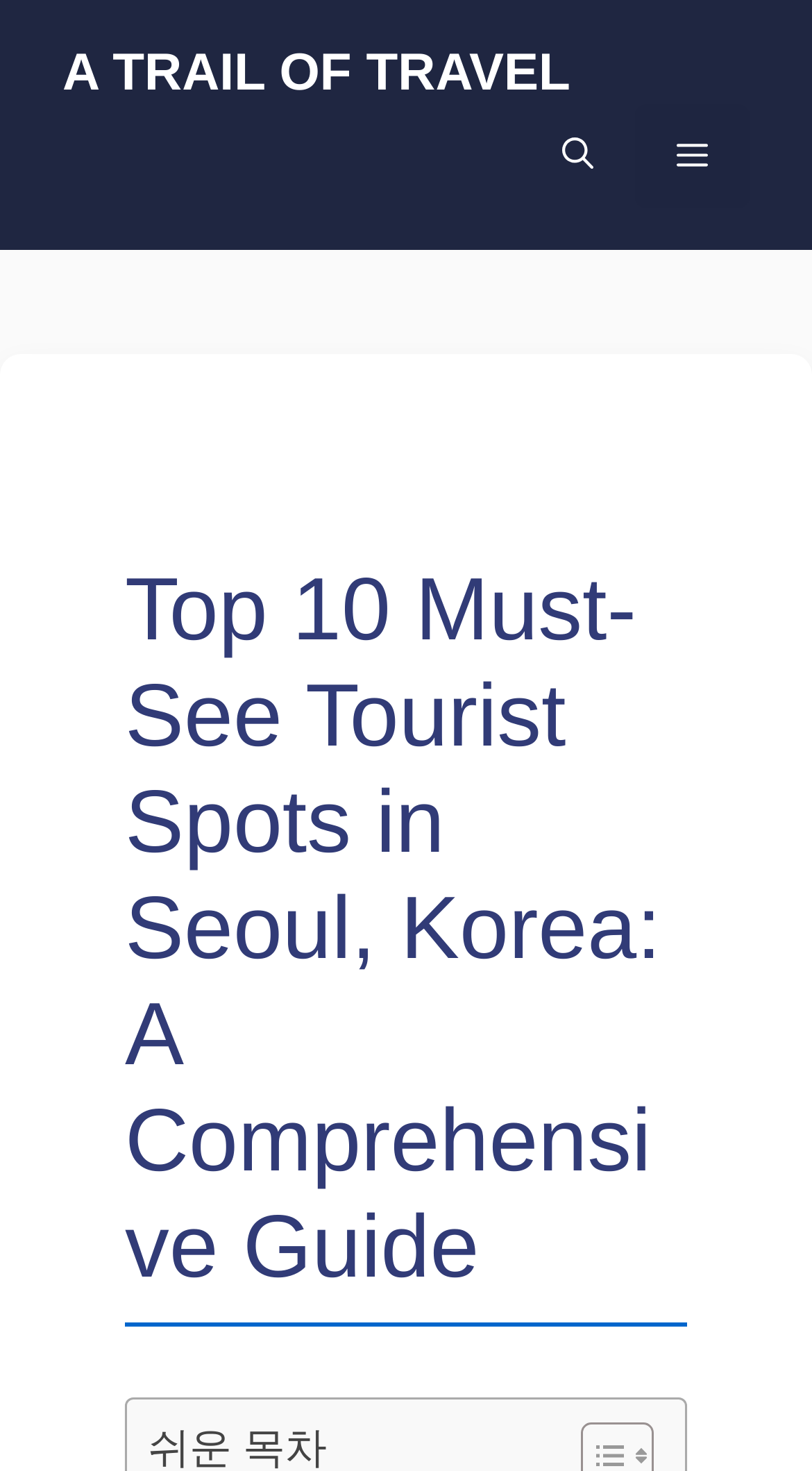Can you identify and provide the main heading of the webpage?

Top 10 Must-See Tourist Spots in Seoul, Korea: A Comprehensive Guide